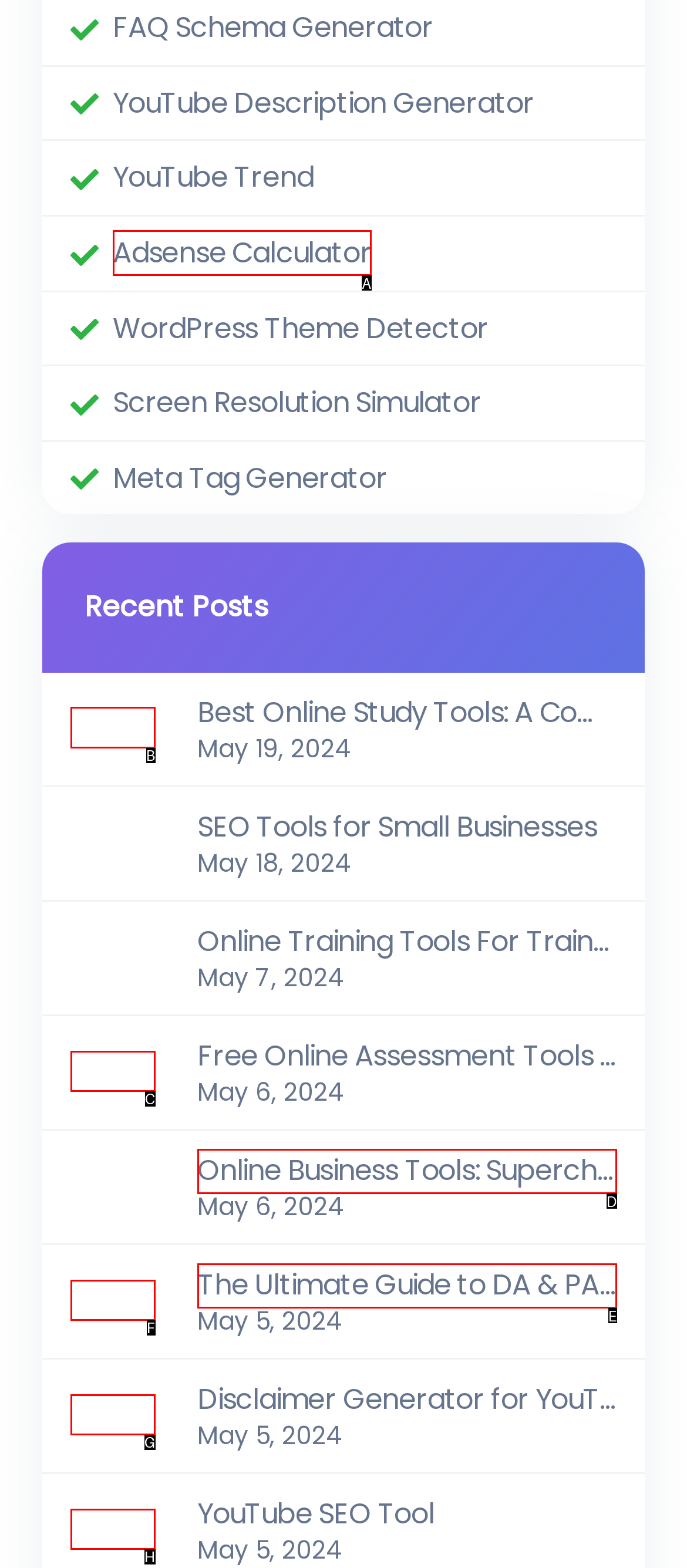Choose the UI element to click on to achieve this task: Read the article Best Online Study Tools: A Comprehensive Guide for All Learners. Reply with the letter representing the selected element.

B